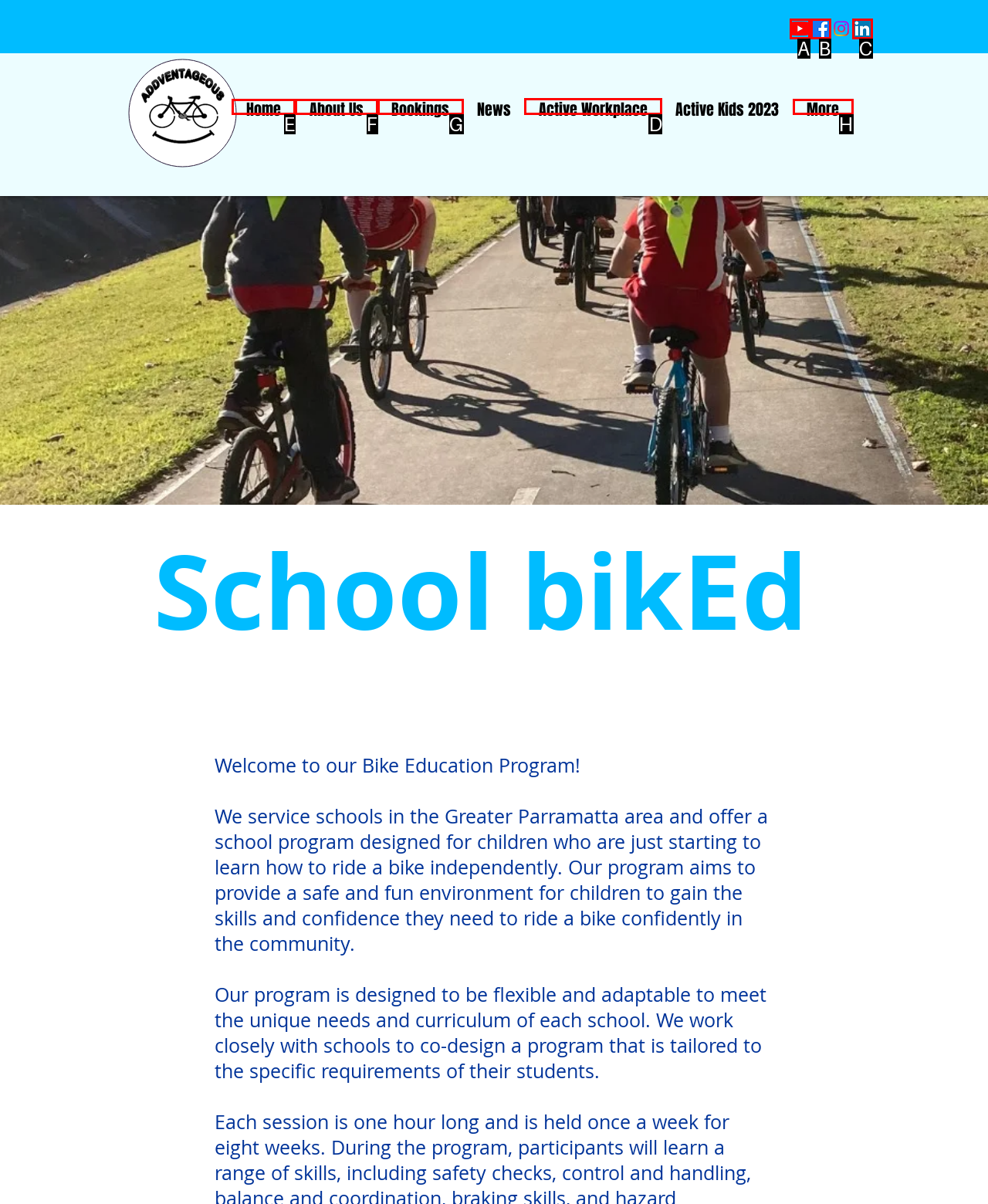From the given choices, which option should you click to complete this task: Check Active Workplace? Answer with the letter of the correct option.

D